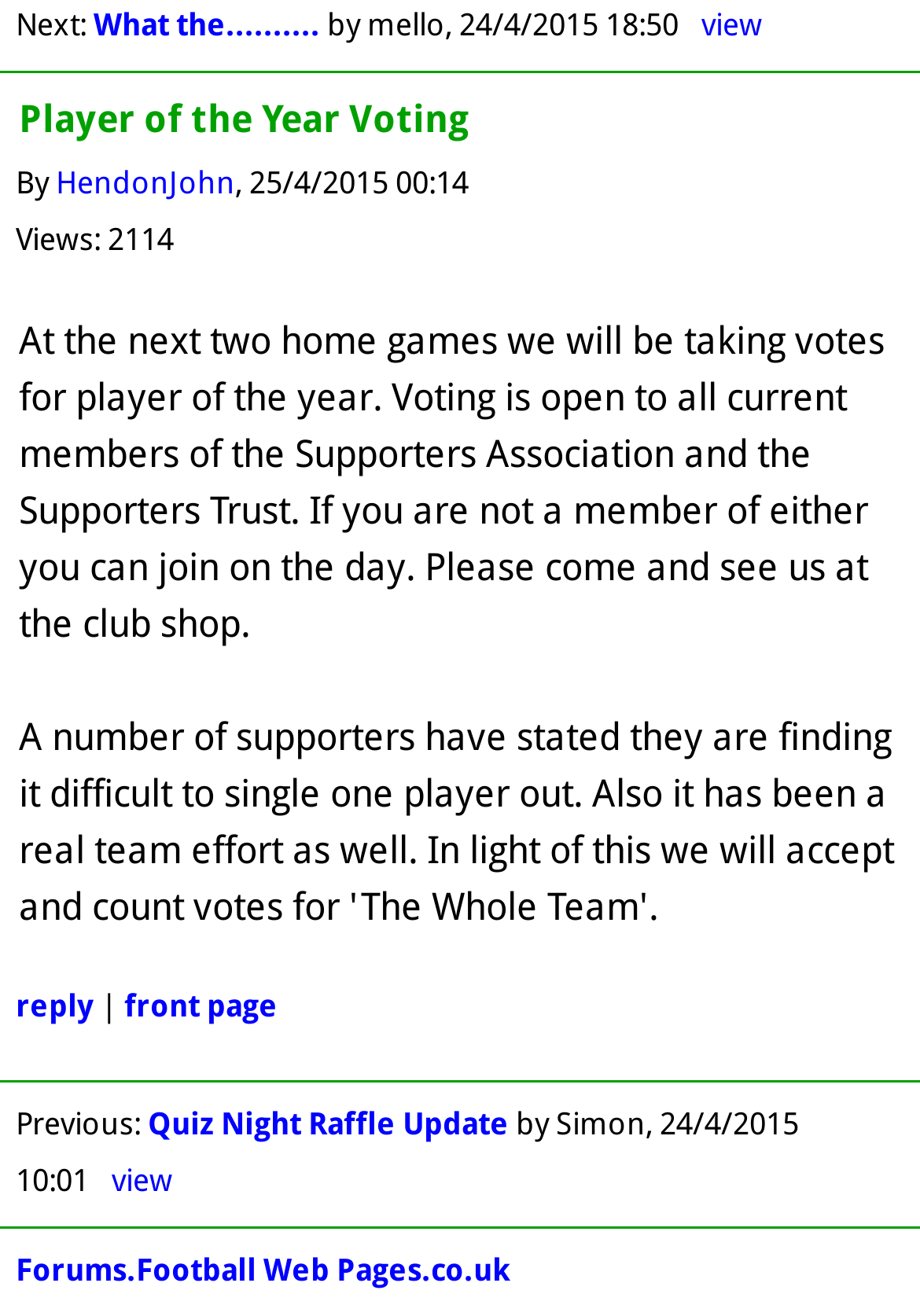Using the element description: "Forums.Football Web Pages.co.uk", determine the bounding box coordinates for the specified UI element. The coordinates should be four float numbers between 0 and 1, [left, top, right, bottom].

[0.017, 0.952, 0.555, 0.979]